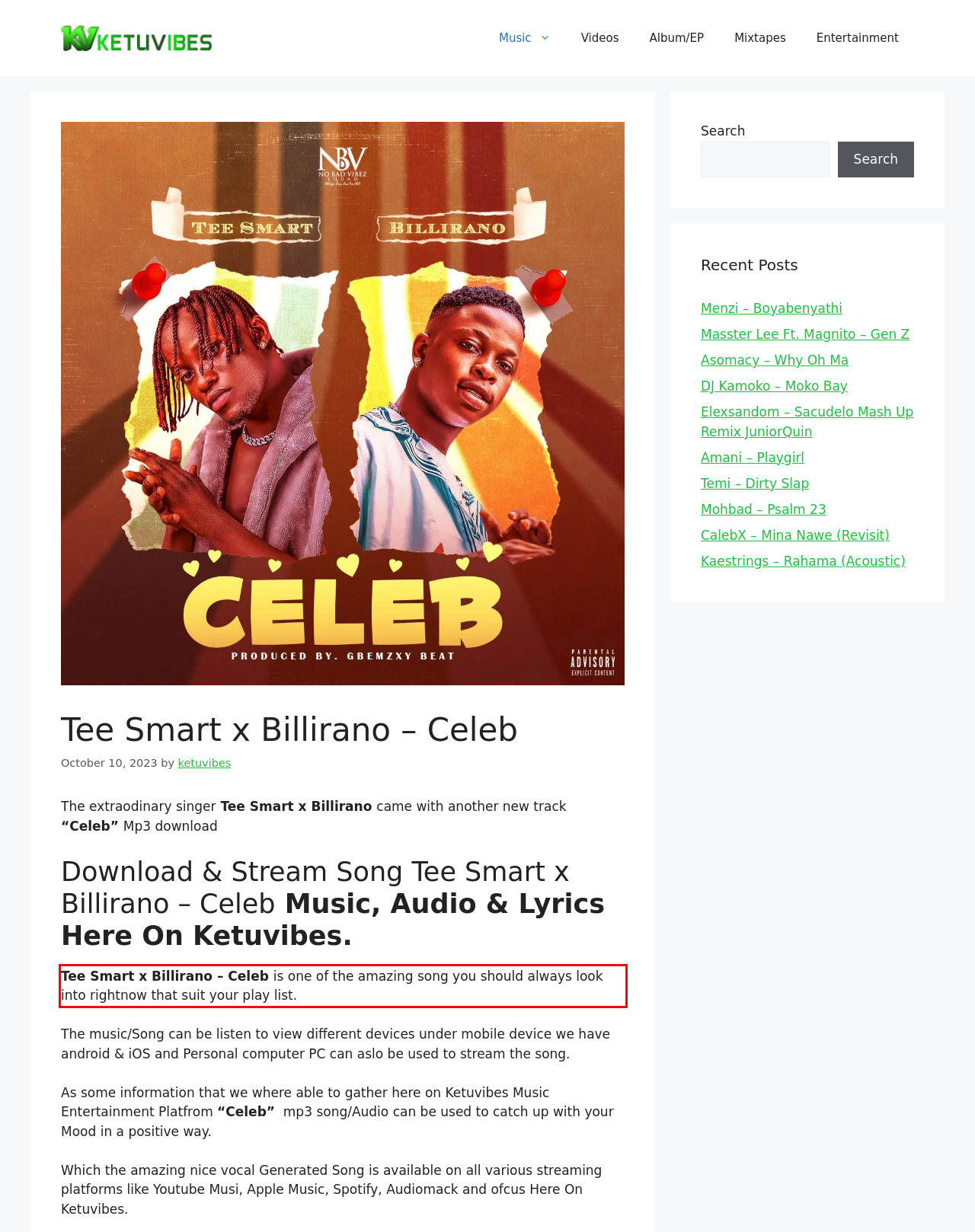Given the screenshot of the webpage, identify the red bounding box, and recognize the text content inside that red bounding box.

Tee Smart x Billirano – Celeb is one of the amazing song you should always look into rightnow that suit your play list.